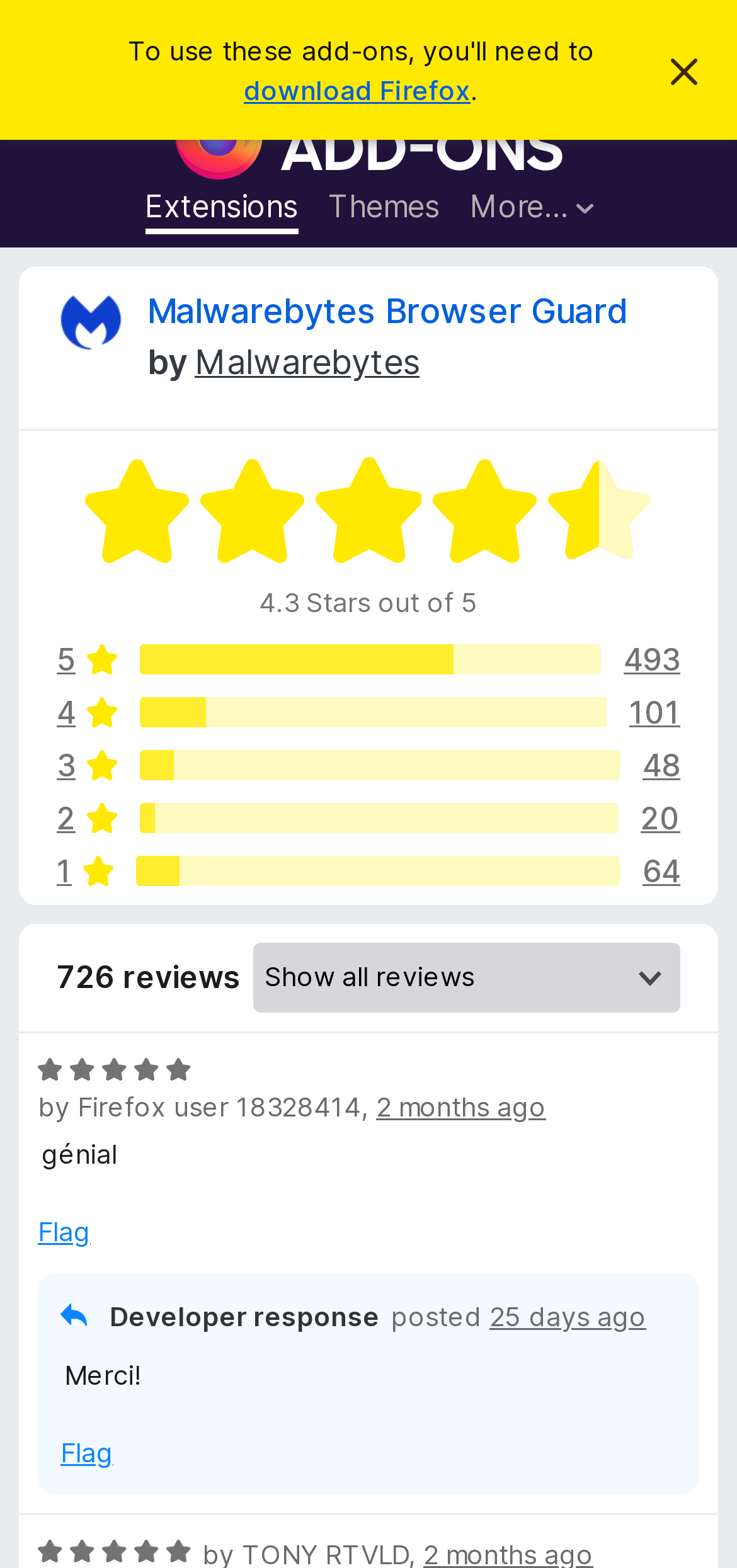Please determine the bounding box coordinates of the element to click on in order to accomplish the following task: "Search for add-ons". Ensure the coordinates are four float numbers ranging from 0 to 1, i.e., [left, top, right, bottom].

[0.031, 0.012, 0.851, 0.098]